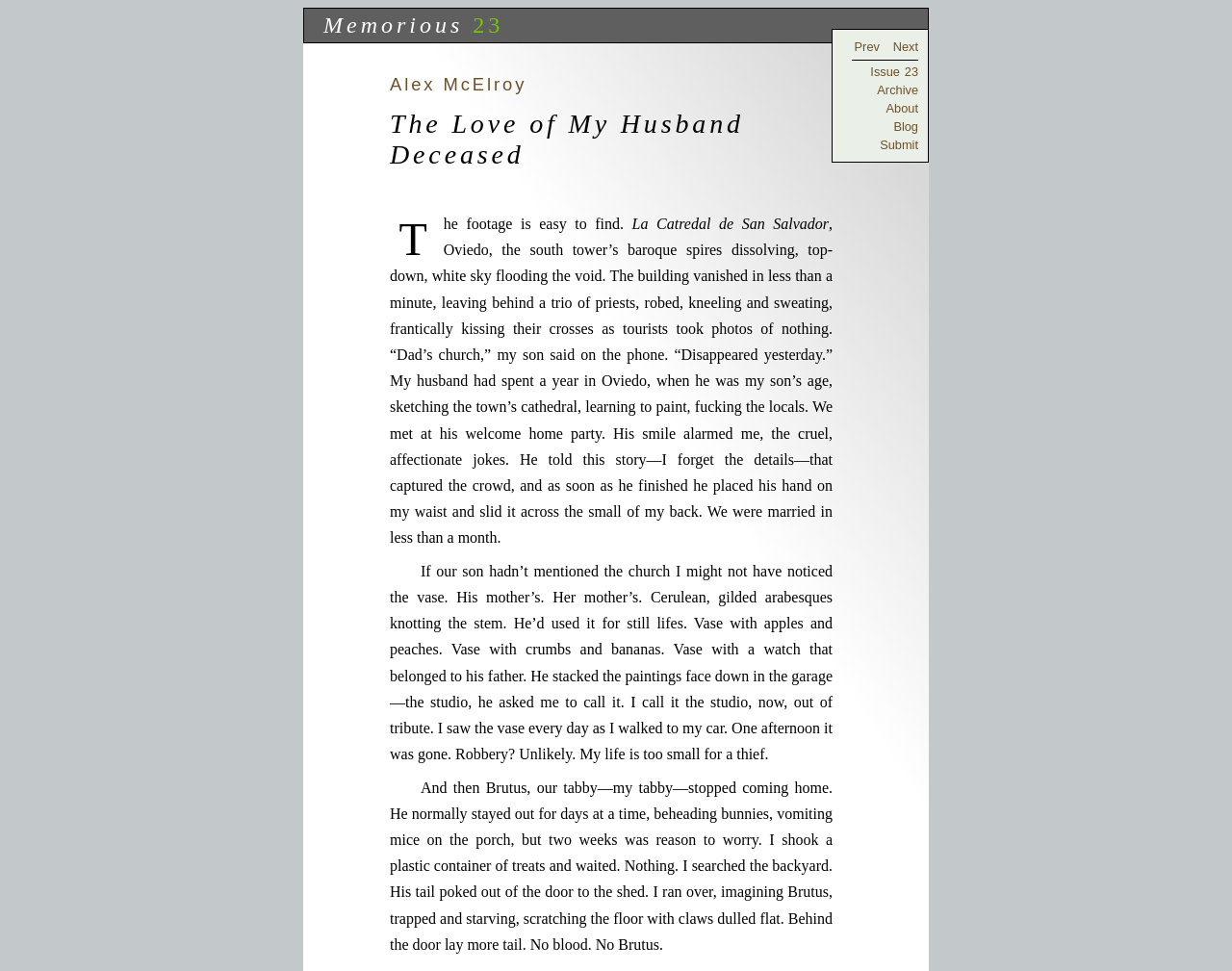Pinpoint the bounding box coordinates of the element to be clicked to execute the instruction: "Go to the previous issue".

[0.693, 0.041, 0.714, 0.056]